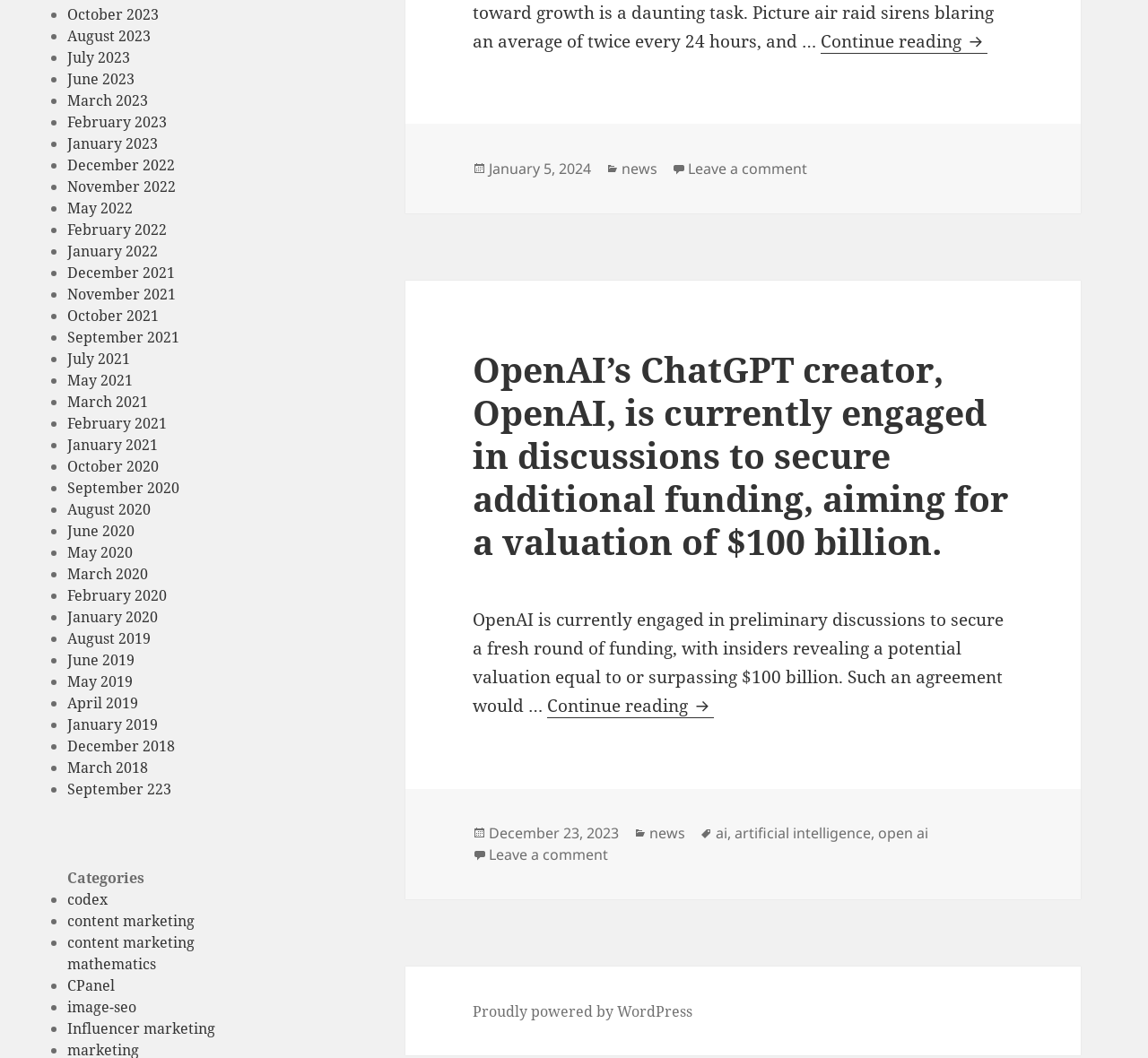Determine the bounding box coordinates of the region that needs to be clicked to achieve the task: "Go to codex".

[0.059, 0.841, 0.094, 0.86]